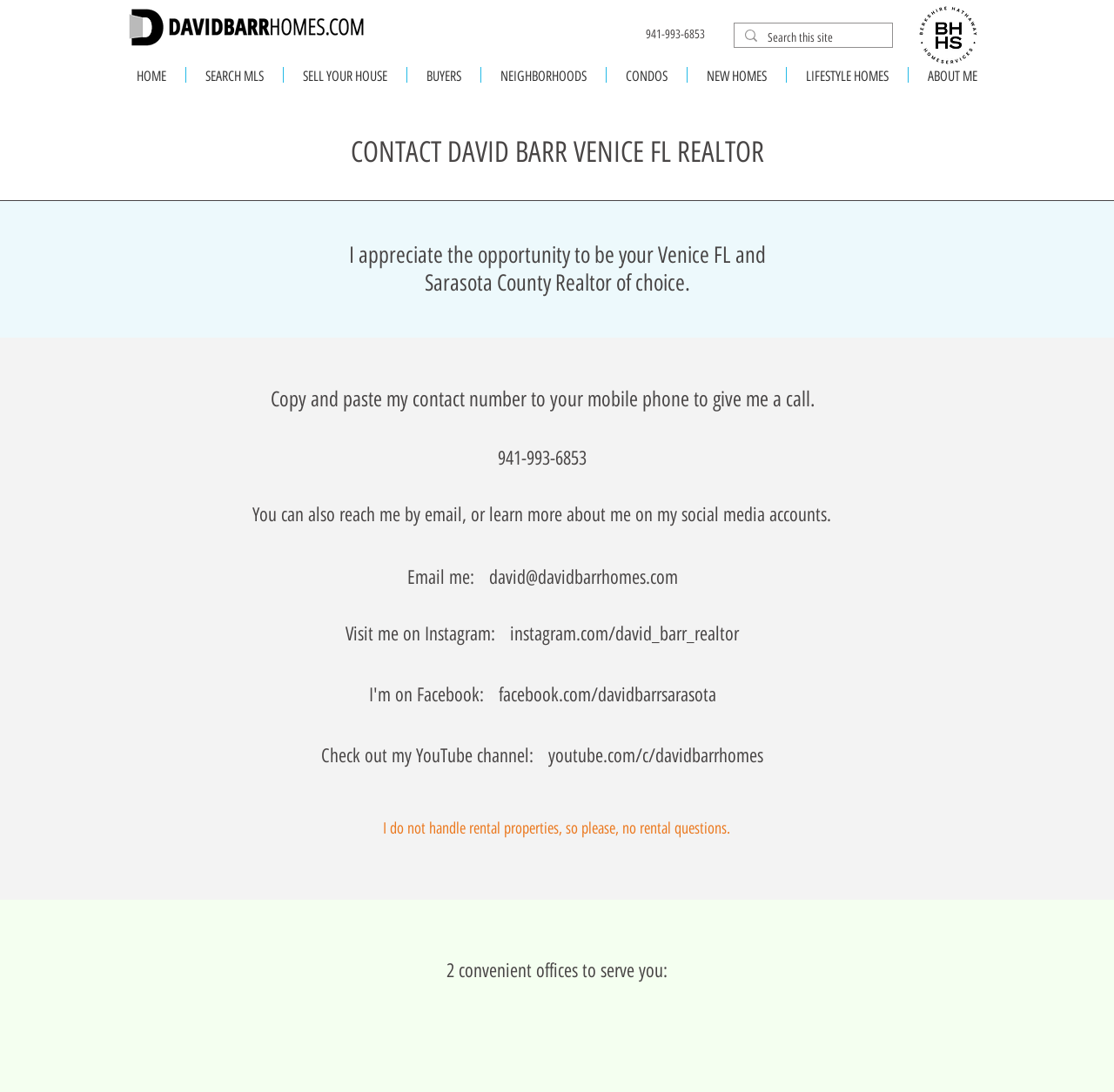Find the bounding box coordinates of the element I should click to carry out the following instruction: "Visit the HOME page".

[0.105, 0.062, 0.166, 0.076]